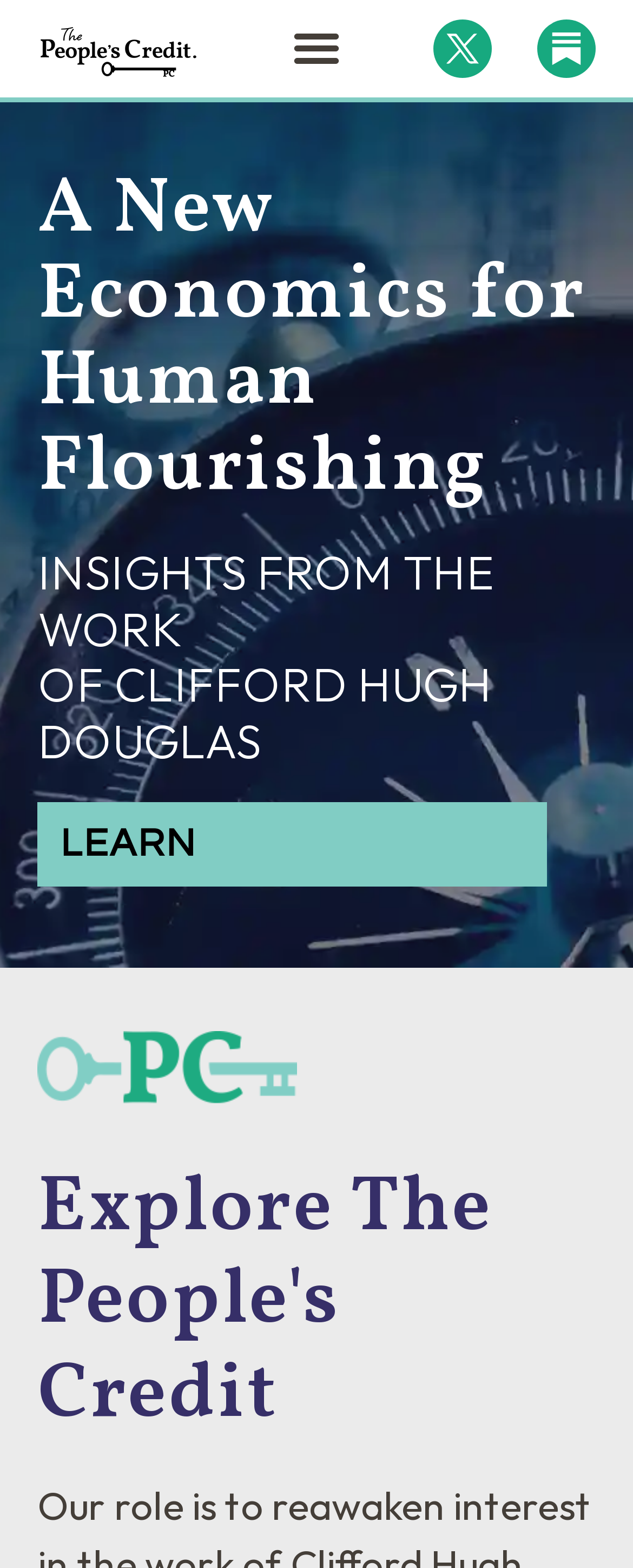Respond to the question below with a single word or phrase: How many social media links are present?

2